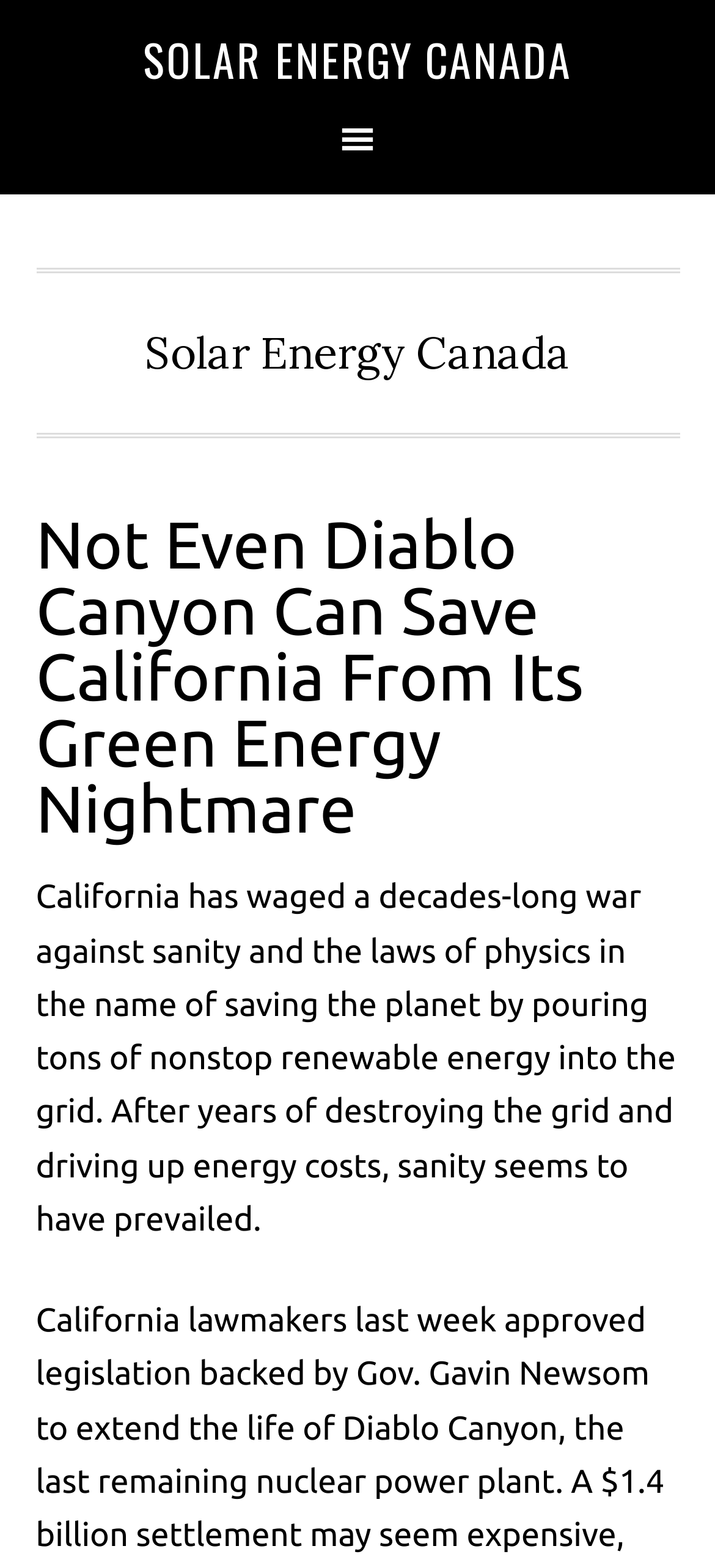Locate the primary heading on the webpage and return its text.

Not Even Diablo Canyon Can Save California From Its Green Energy Nightmare